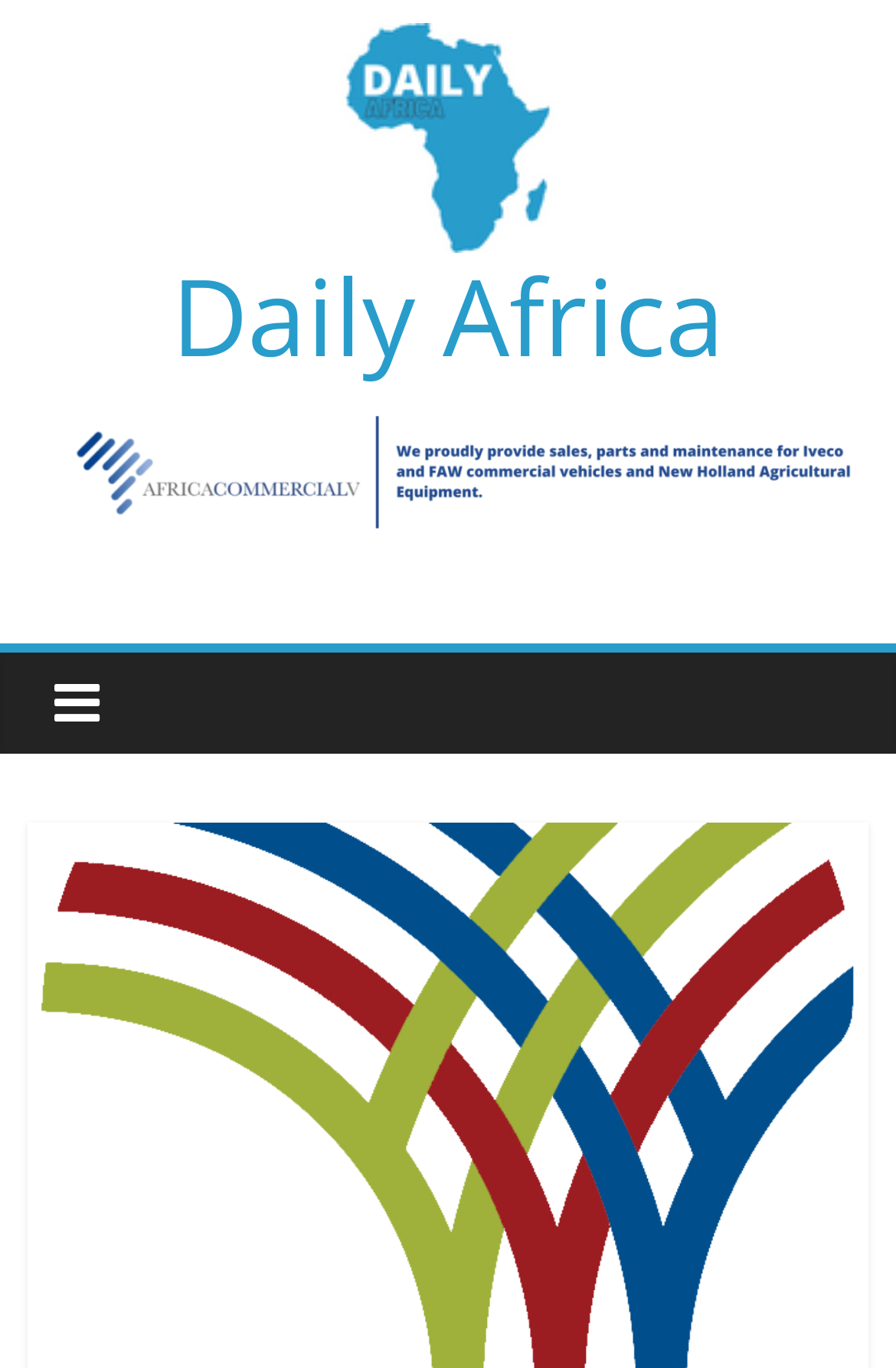Provide your answer in a single word or phrase: 
How many links are on the top section of the page?

2